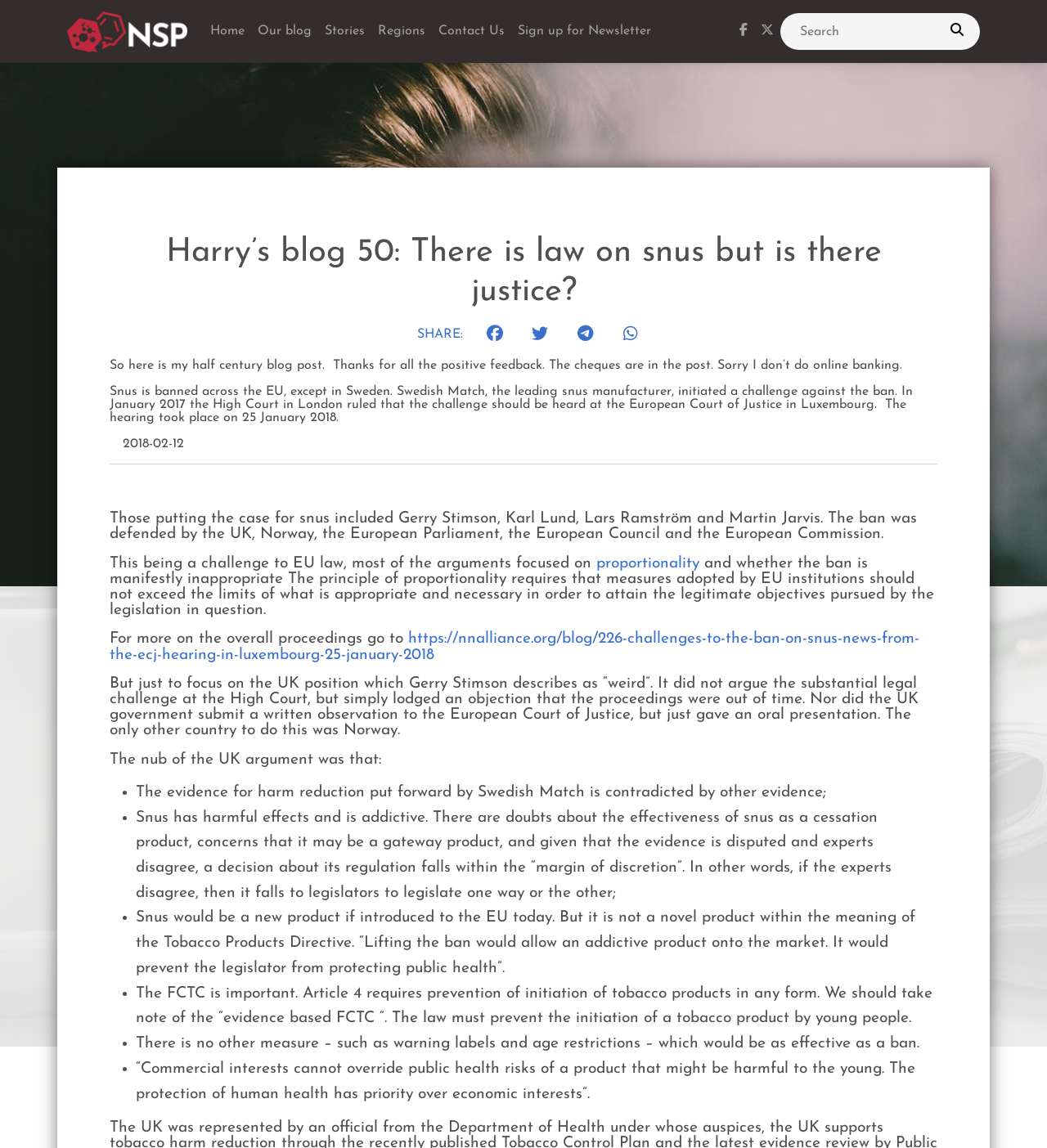Generate a comprehensive description of the contents of the webpage.

This webpage is a blog post titled "Harry's blog 50: There is law on snus but is there justice?" on the website "Nicotine Science and Policy". At the top of the page, there is a navigation menu with links to the homepage, blog, stories, regions, contact us, and sign up for a newsletter. Below the navigation menu, there is a search bar with a search button. 

On the left side of the page, there is a large background image. Above the background image, there is a heading with the title of the blog post. Below the heading, there is a section with social media links to share the post on Facebook, Twitter, and Telegram.

The main content of the blog post is a long article discussing the ban on snus in the EU, except in Sweden. The article is divided into several paragraphs, with a date "2018-02-12" mentioned at the top. The text describes a court case in which Swedish Match, a leading snus manufacturer, challenged the ban. The article quotes several experts and discusses the arguments presented in the case.

Throughout the article, there are several links to external sources, including a link to a news article about the court case. The article also includes a list of points summarizing the UK's position on the ban, with bullet points marked by a dot.

At the bottom of the page, there is a horizontal separator line, and below it, there are more links to the website's social media pages.